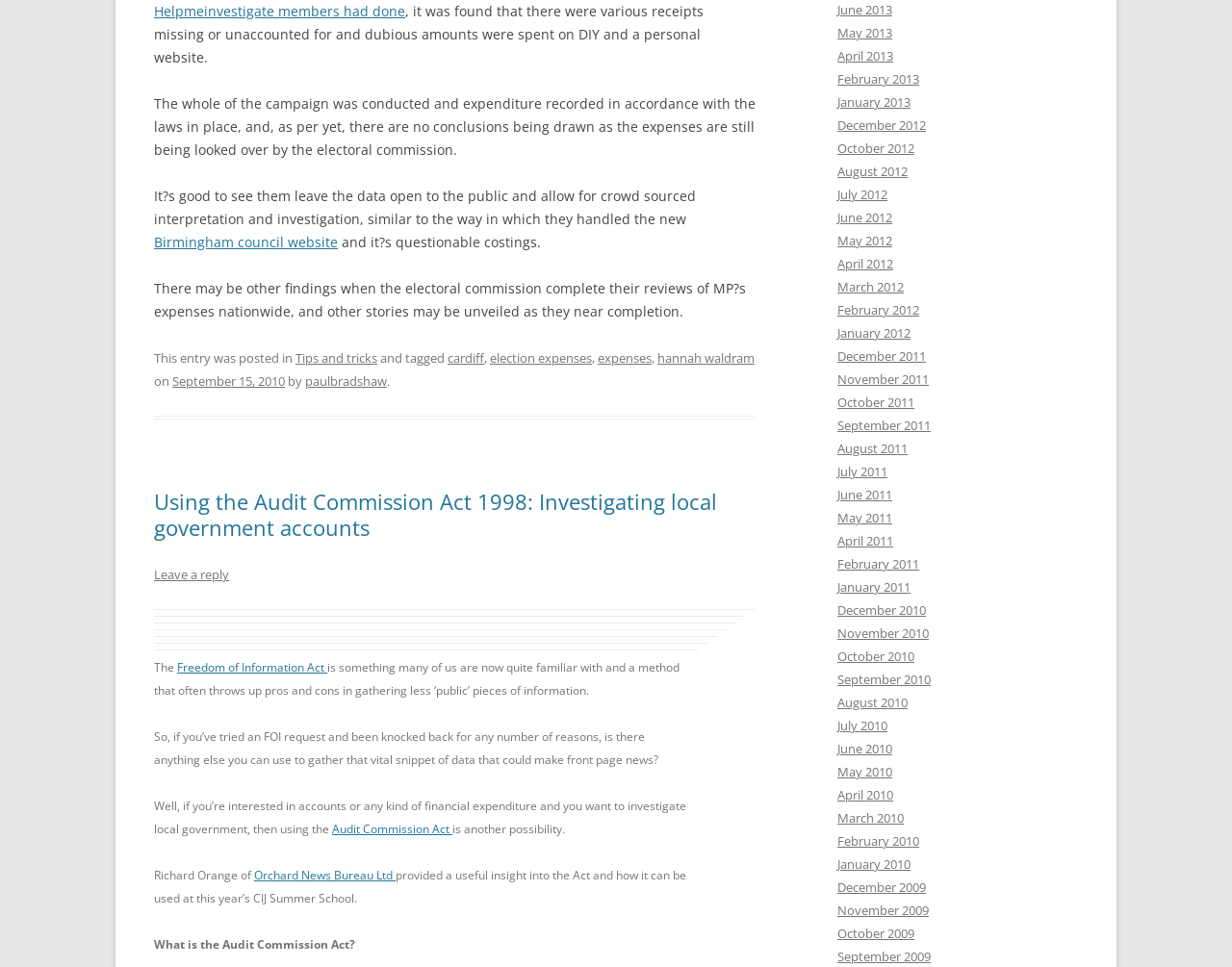What is the topic of the blog post?
Using the visual information, reply with a single word or short phrase.

Investigating local government accounts